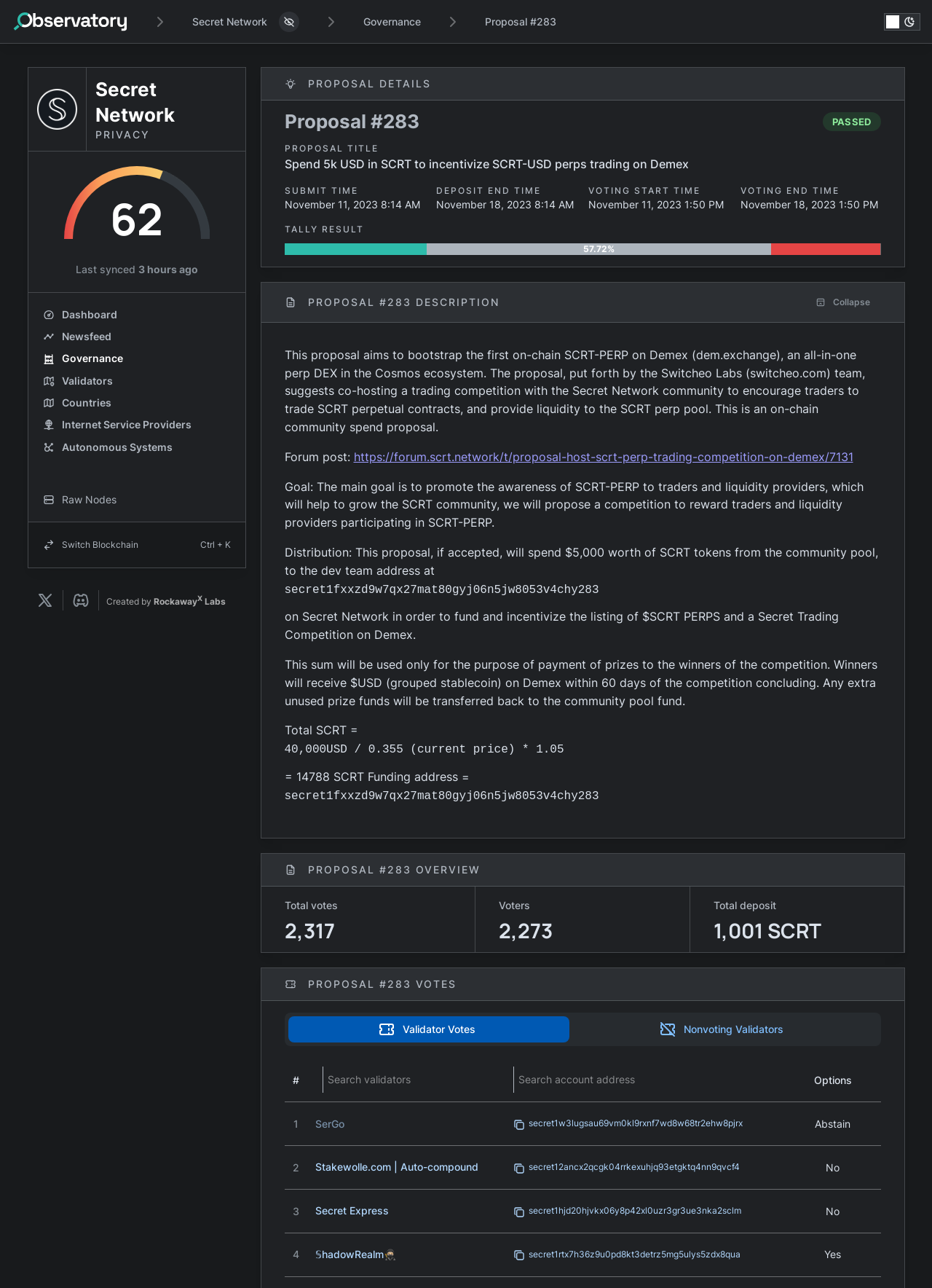What is the submit time of the proposal?
Using the information from the image, give a concise answer in one word or a short phrase.

November 11, 2023 8:14 AM